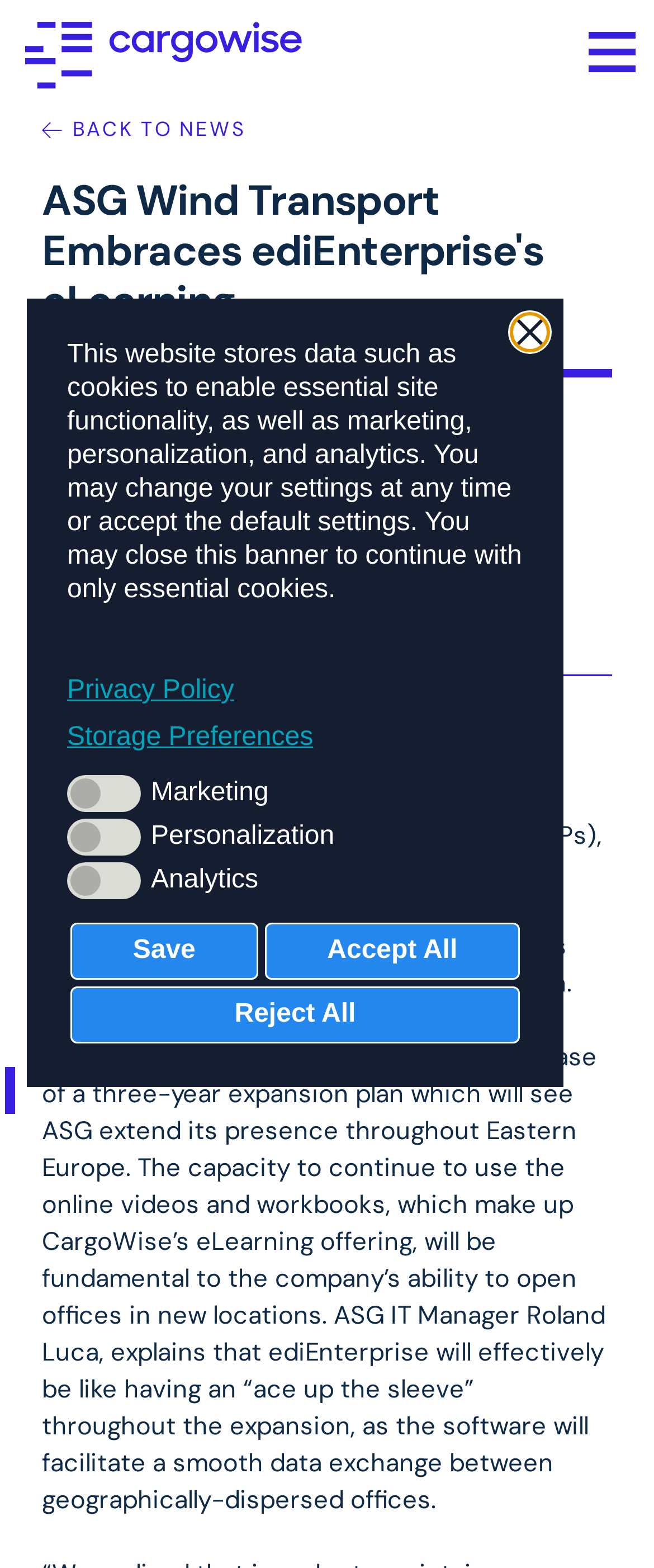Identify the bounding box coordinates for the region of the element that should be clicked to carry out the instruction: "Share on LinkedIn". The bounding box coordinates should be four float numbers between 0 and 1, i.e., [left, top, right, bottom].

[0.064, 0.398, 0.117, 0.419]